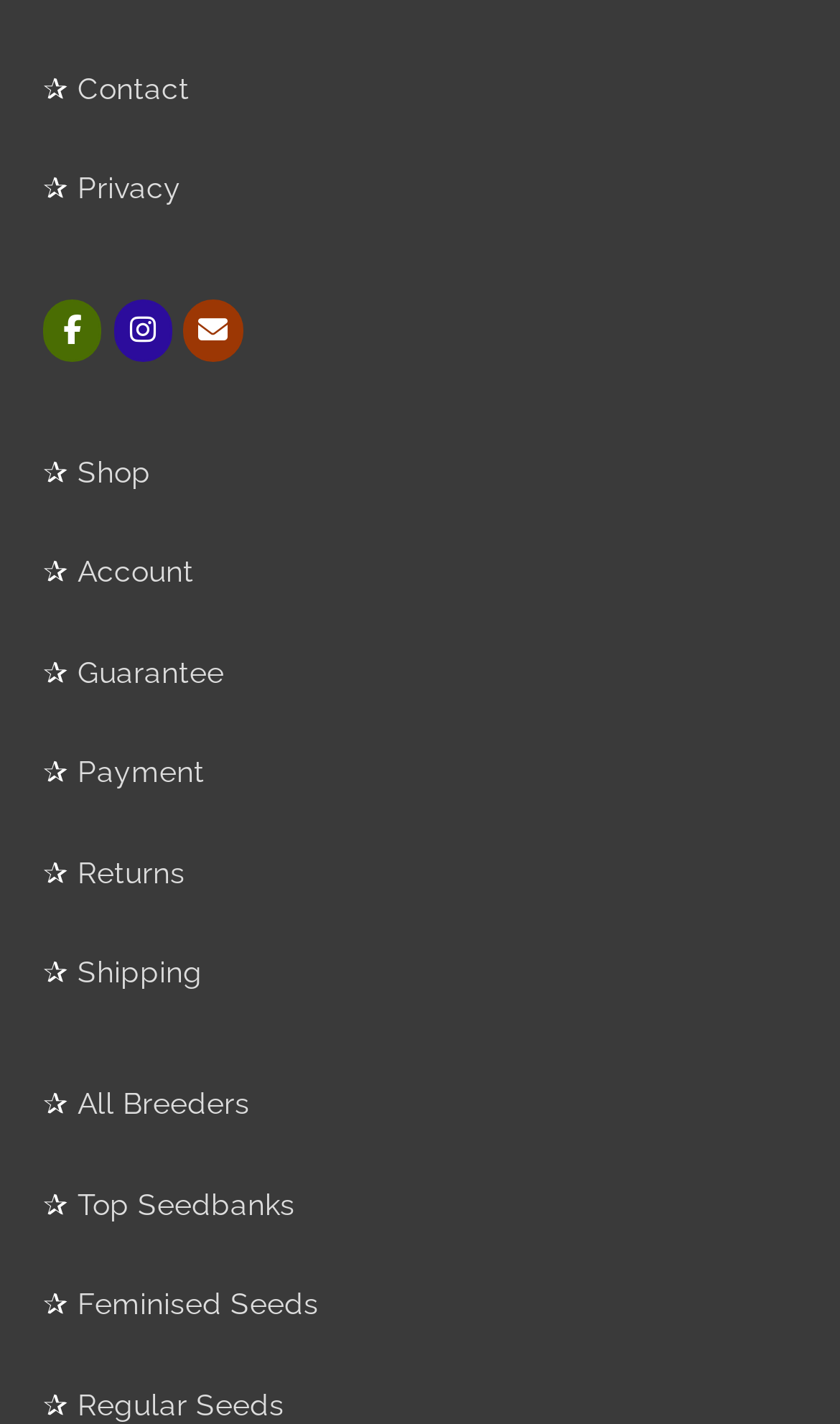What is the purpose of the '✰' symbol? Based on the image, give a response in one word or a short phrase.

Separator